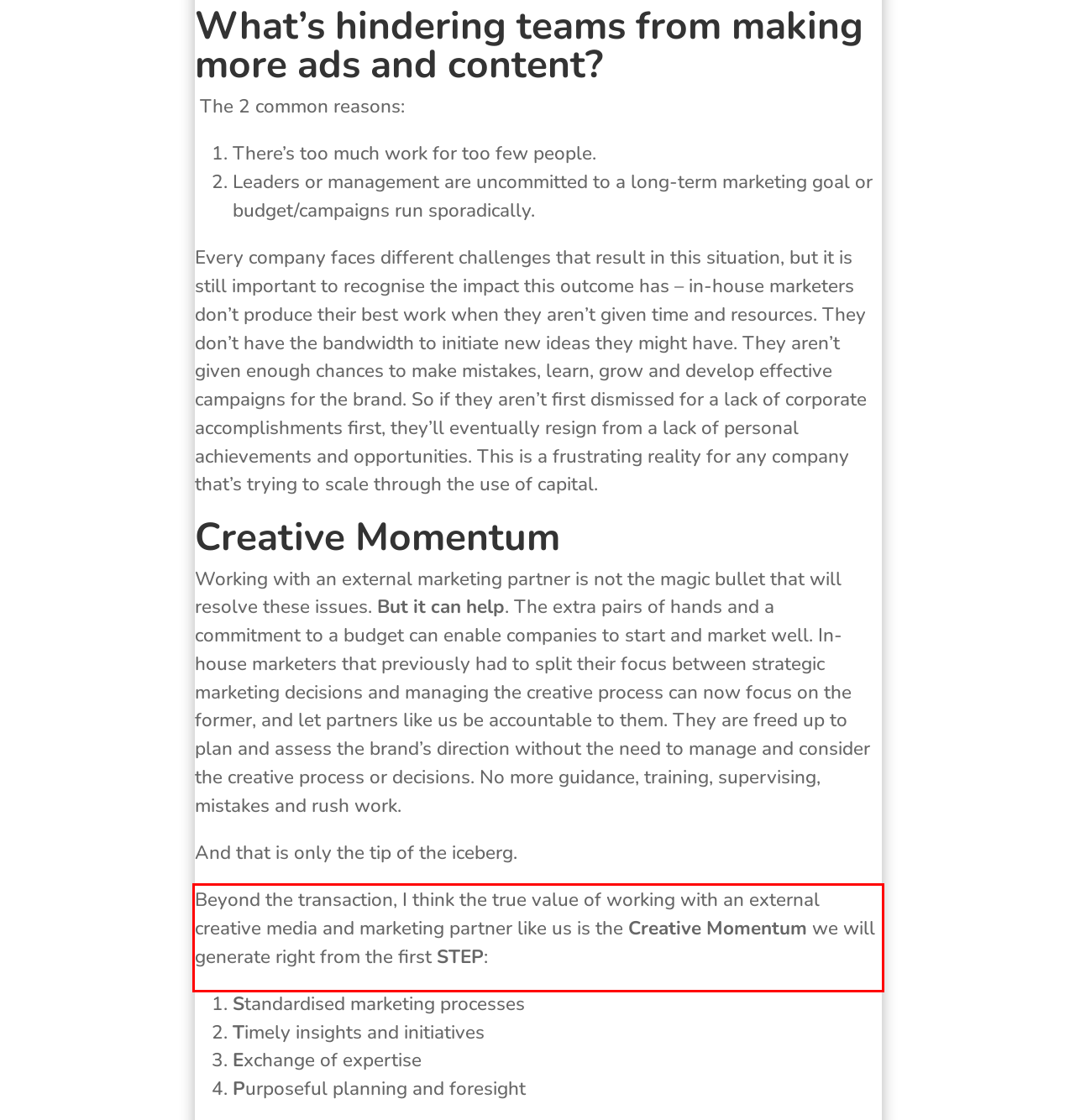Your task is to recognize and extract the text content from the UI element enclosed in the red bounding box on the webpage screenshot.

Beyond the transaction, I think the true value of working with an external creative media and marketing partner like us is the Creative Momentum we will generate right from the first STEP: